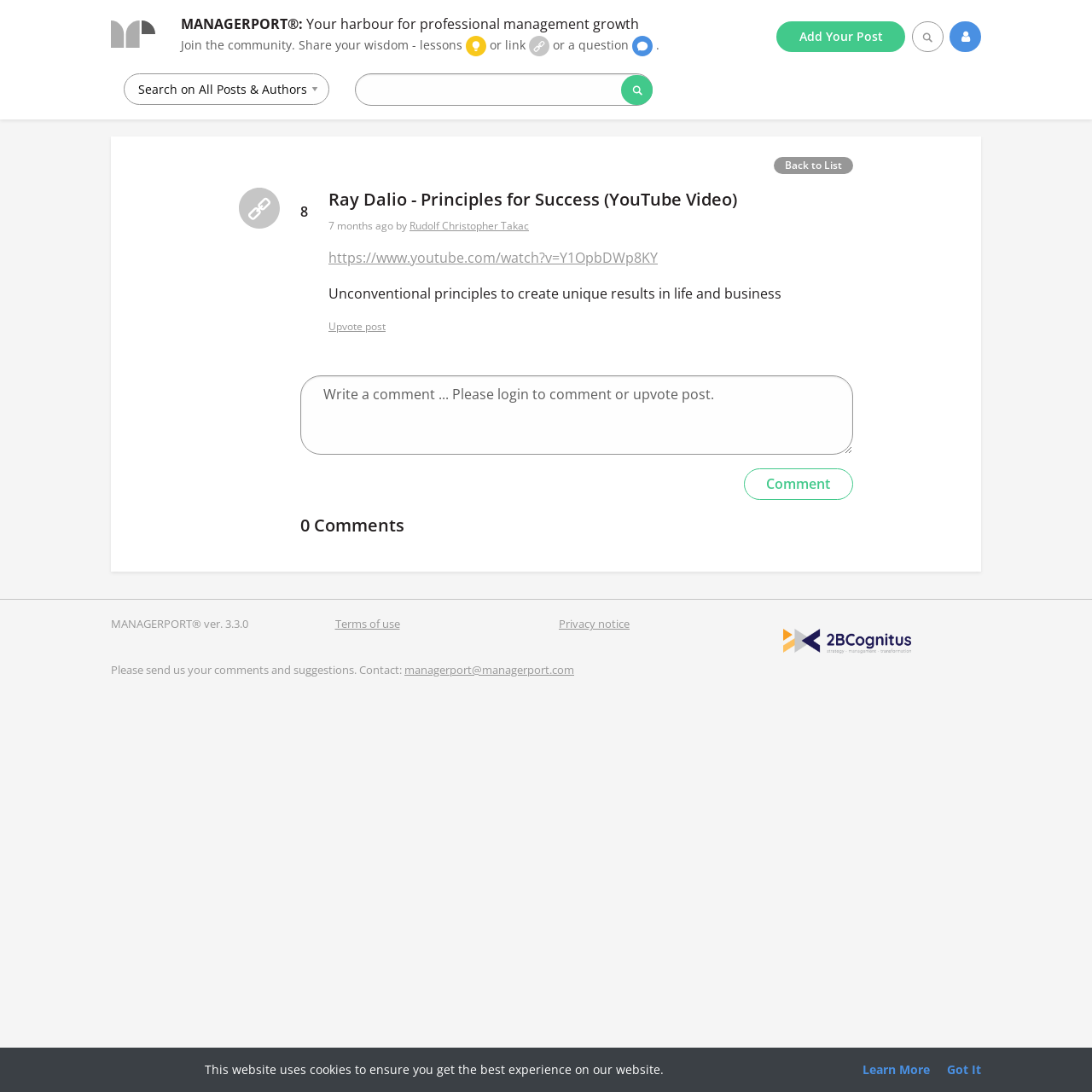What is the version of the MANAGERPORT website?
Give a single word or phrase as your answer by examining the image.

3.3.0